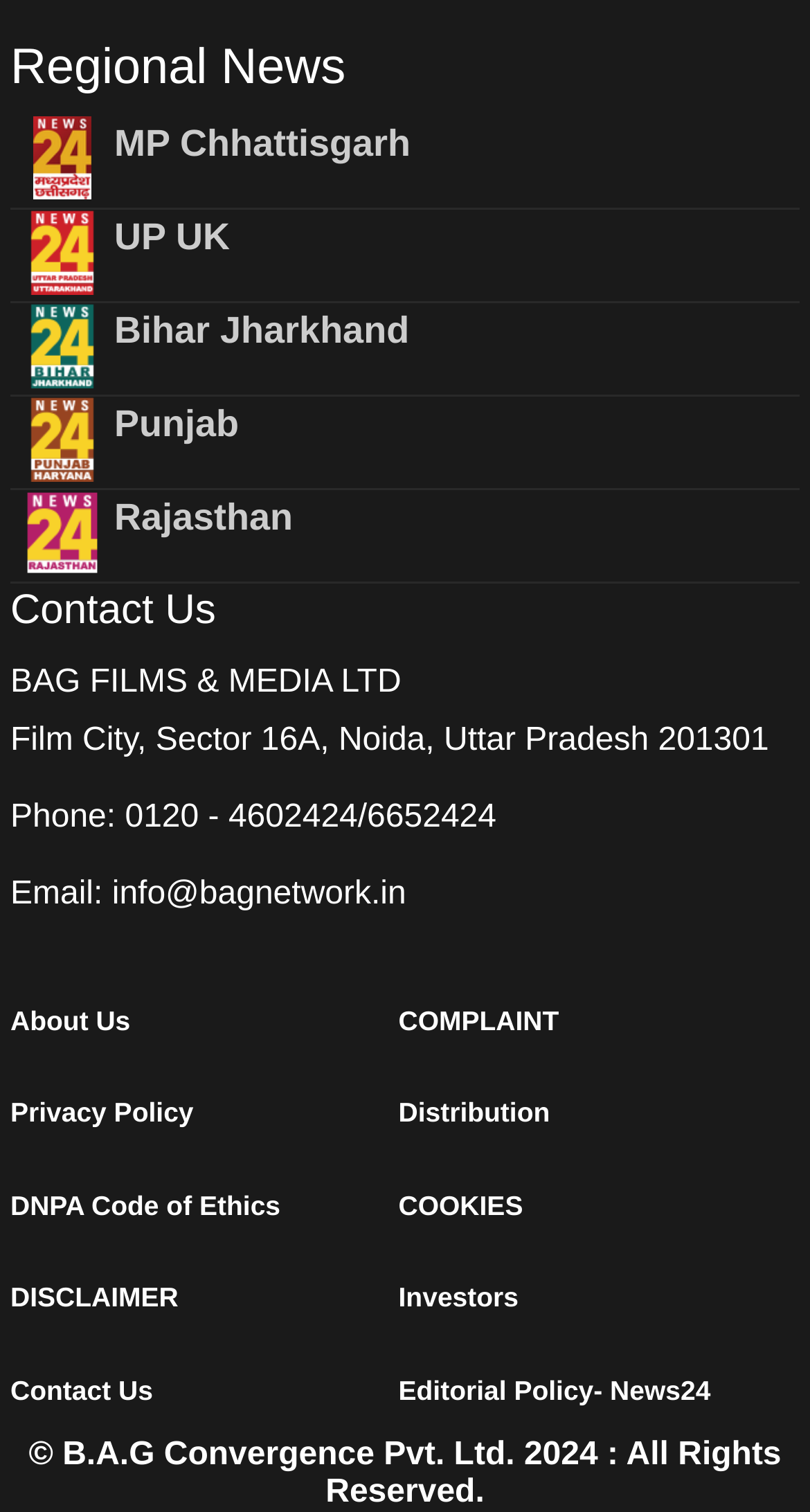Identify the bounding box coordinates of the part that should be clicked to carry out this instruction: "Click on Regional News".

[0.013, 0.023, 0.987, 0.066]